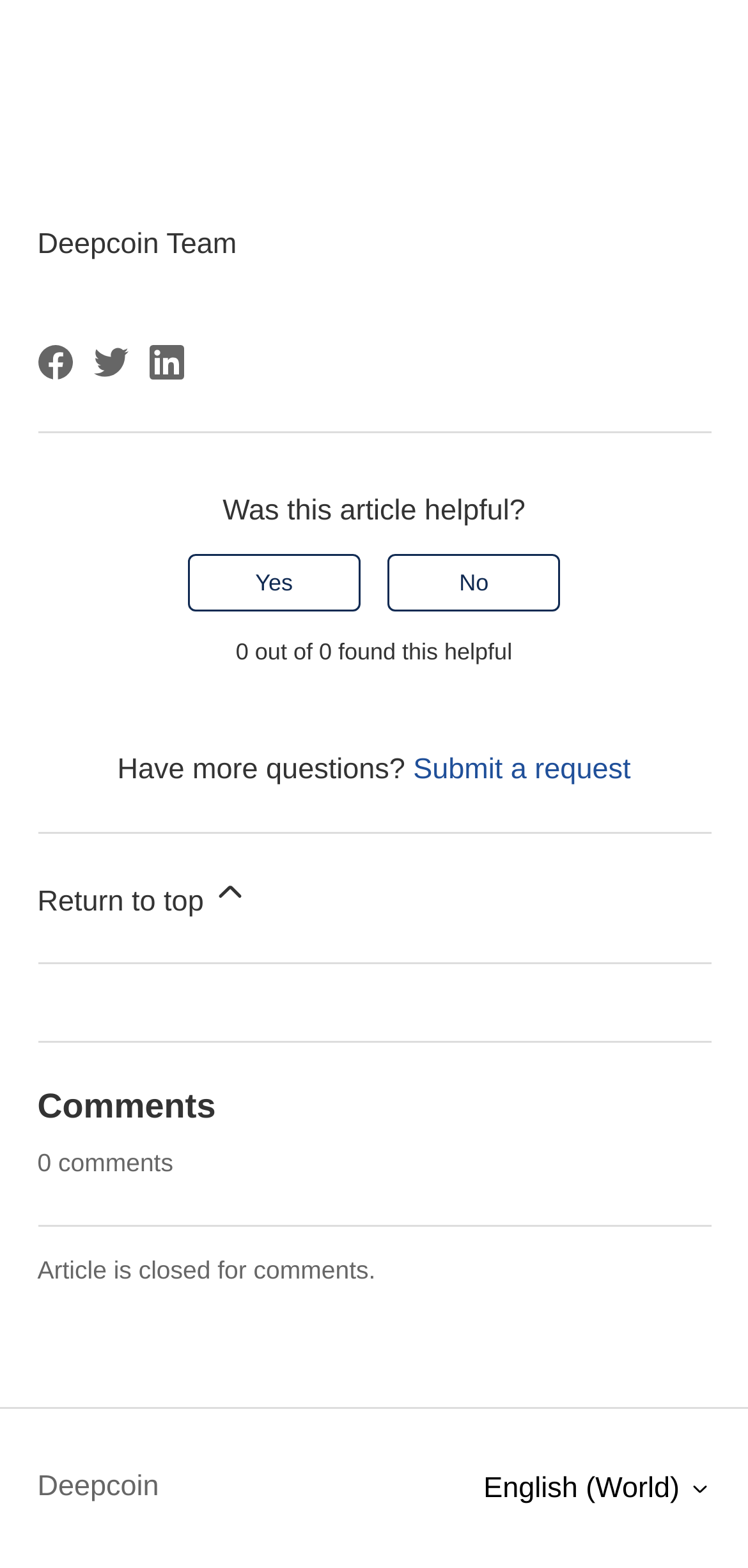Please identify the bounding box coordinates of the clickable region that I should interact with to perform the following instruction: "Share this page on Facebook". The coordinates should be expressed as four float numbers between 0 and 1, i.e., [left, top, right, bottom].

[0.05, 0.219, 0.096, 0.241]